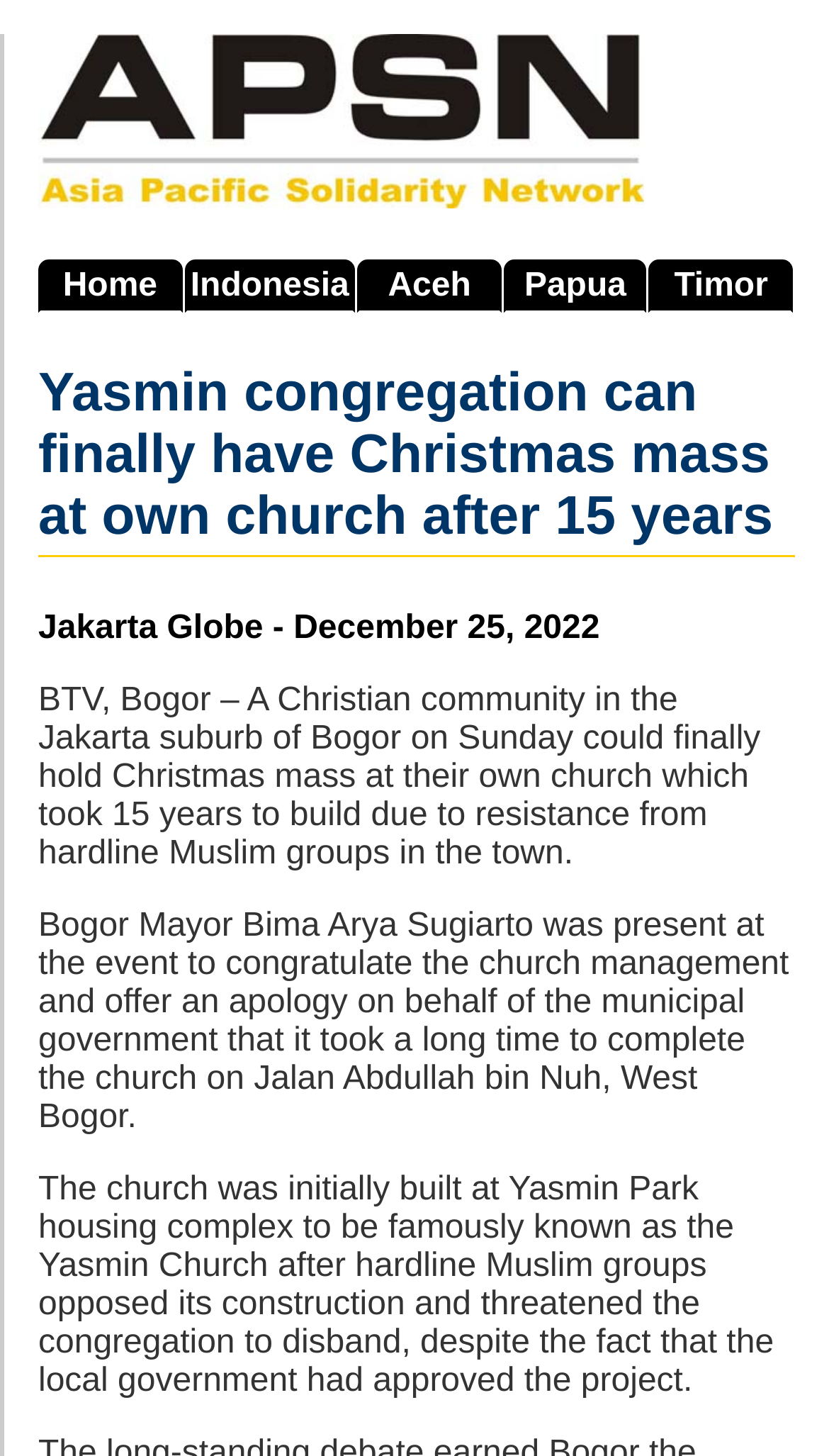Identify the bounding box for the UI element that is described as follows: "Home".

[0.046, 0.177, 0.219, 0.215]